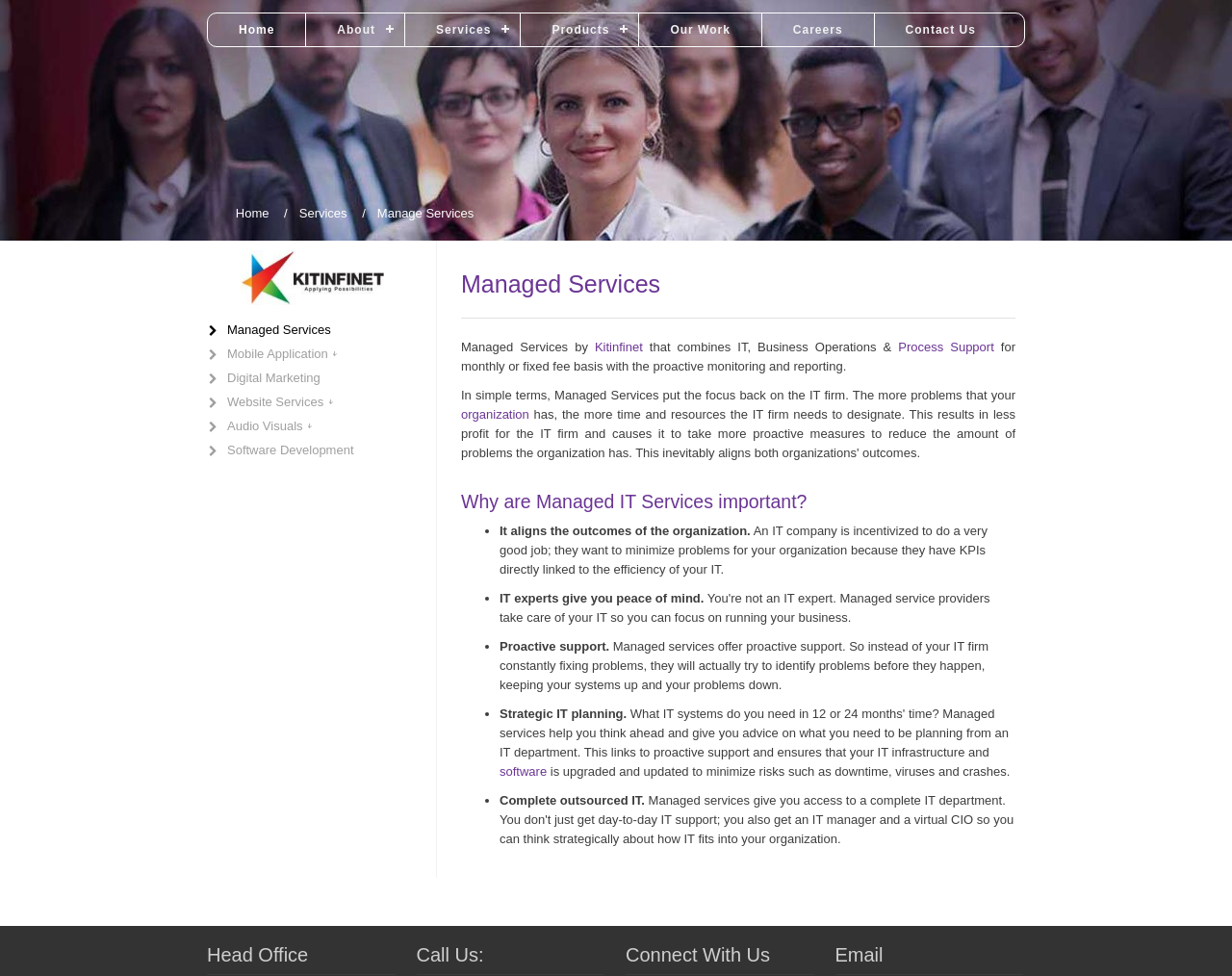Utilize the details in the image to give a detailed response to the question: How can I contact the company?

The company can be contacted by calling them, which is mentioned in the heading element with the text 'Call Us:'.